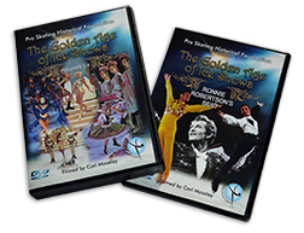Who produced the DVDs?
Using the image, give a concise answer in the form of a single word or short phrase.

Carl Moseley